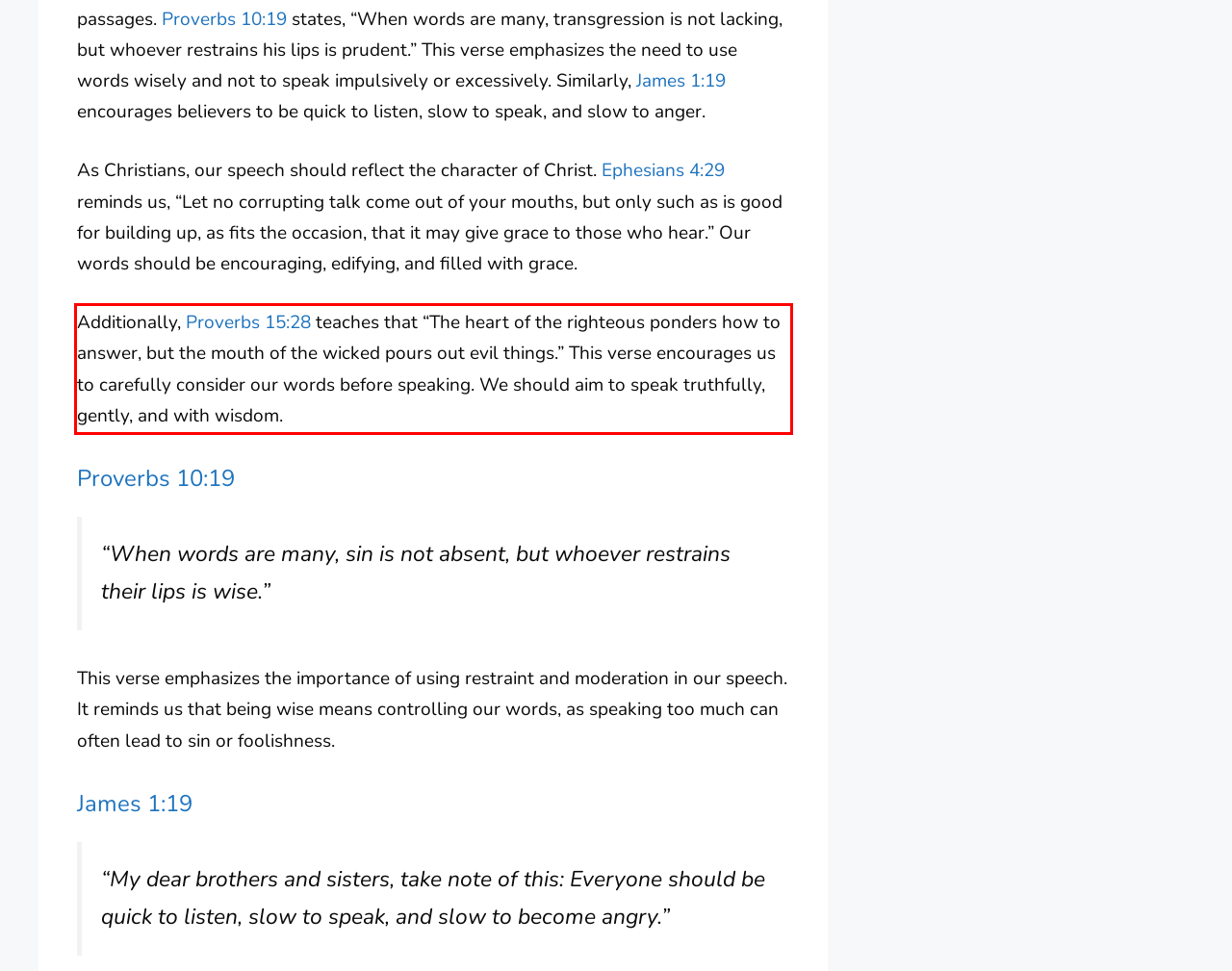In the screenshot of the webpage, find the red bounding box and perform OCR to obtain the text content restricted within this red bounding box.

Additionally, Proverbs 15:28 teaches that “The heart of the righteous ponders how to answer, but the mouth of the wicked pours out evil things.” This verse encourages us to carefully consider our words before speaking. We should aim to speak truthfully, gently, and with wisdom.